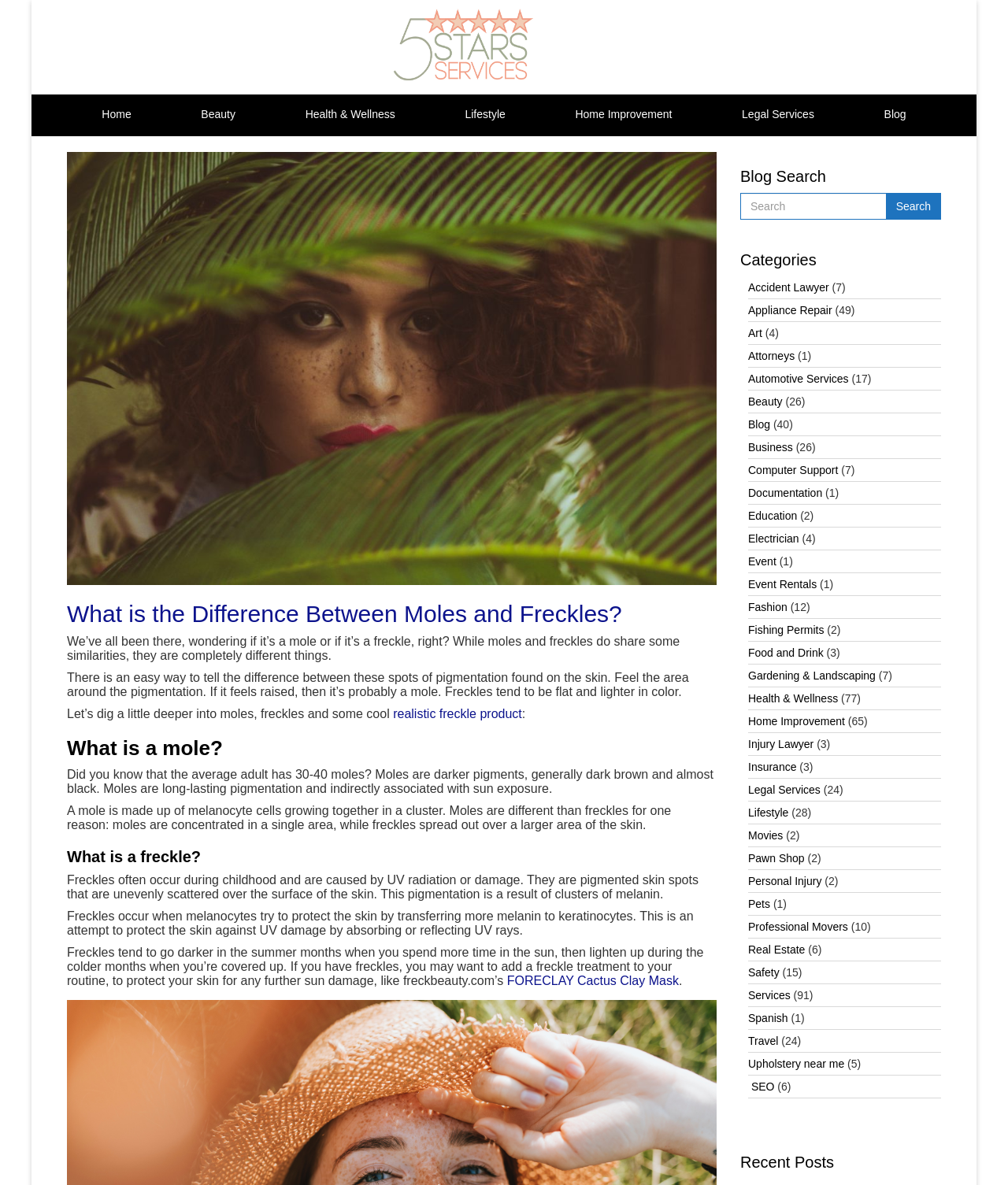Find and generate the main title of the webpage.

What is the Difference Between Moles and Freckles?